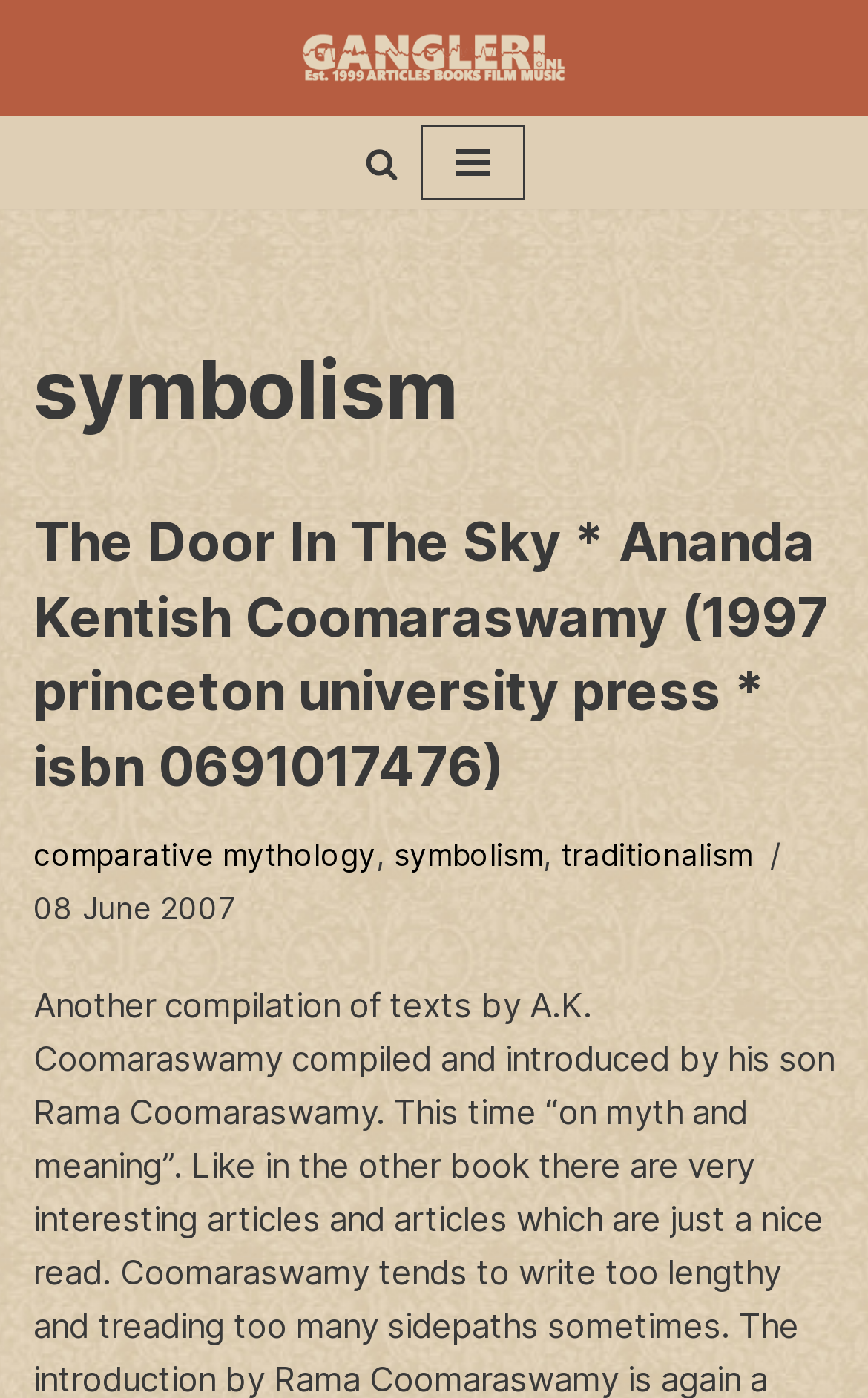Summarize the webpage in an elaborate manner.

The webpage is a book review page, specifically the second page of reviews related to symbolism. At the top left, there is a "Skip to content" link, followed by the website's title "Gangleri - book reviews" in the top center. To the right of the title, there is a "Search" link accompanied by a small image. Next to the search link, a "Navigation Menu" button is located.

Below the top navigation section, a large heading "symbolism" is displayed, spanning almost the entire width of the page. Underneath this heading, there is a subheading "The Door In The Sky * Ananda Kentish Coomaraswamy (1997 princeton university press * isbn 0691017476)", which is a book title with a link to its review. 

On the same level as the book title, there are three links: "comparative mythology", "symbolism", and "traditionalism", separated by commas. These links are positioned in the top half of the page, slightly below the center. 

At the bottom of the page, there is a timestamp "08 June 2007" indicating when the review was published.